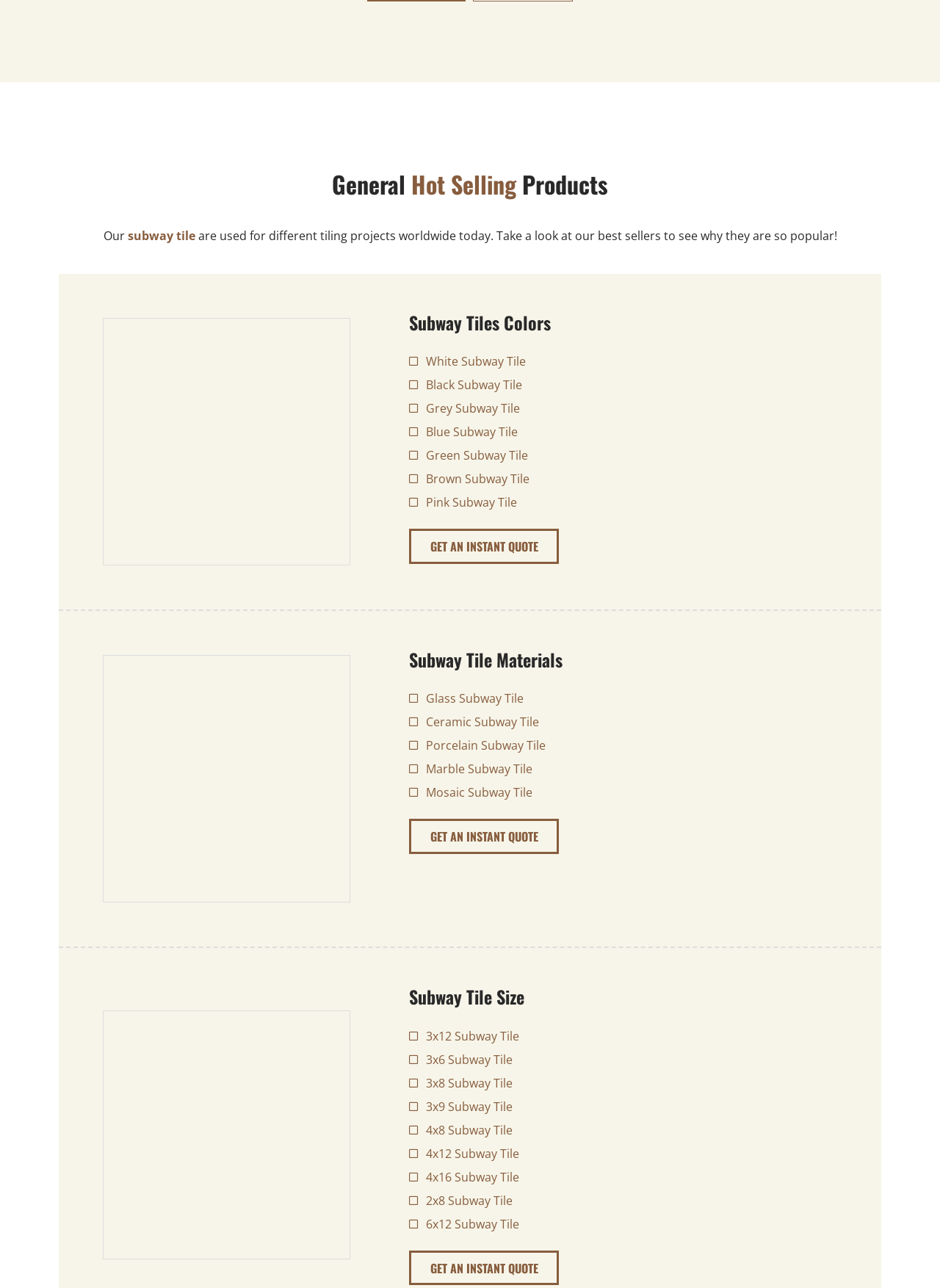Please answer the following question using a single word or phrase: 
How many types of subway tile materials are listed?

5